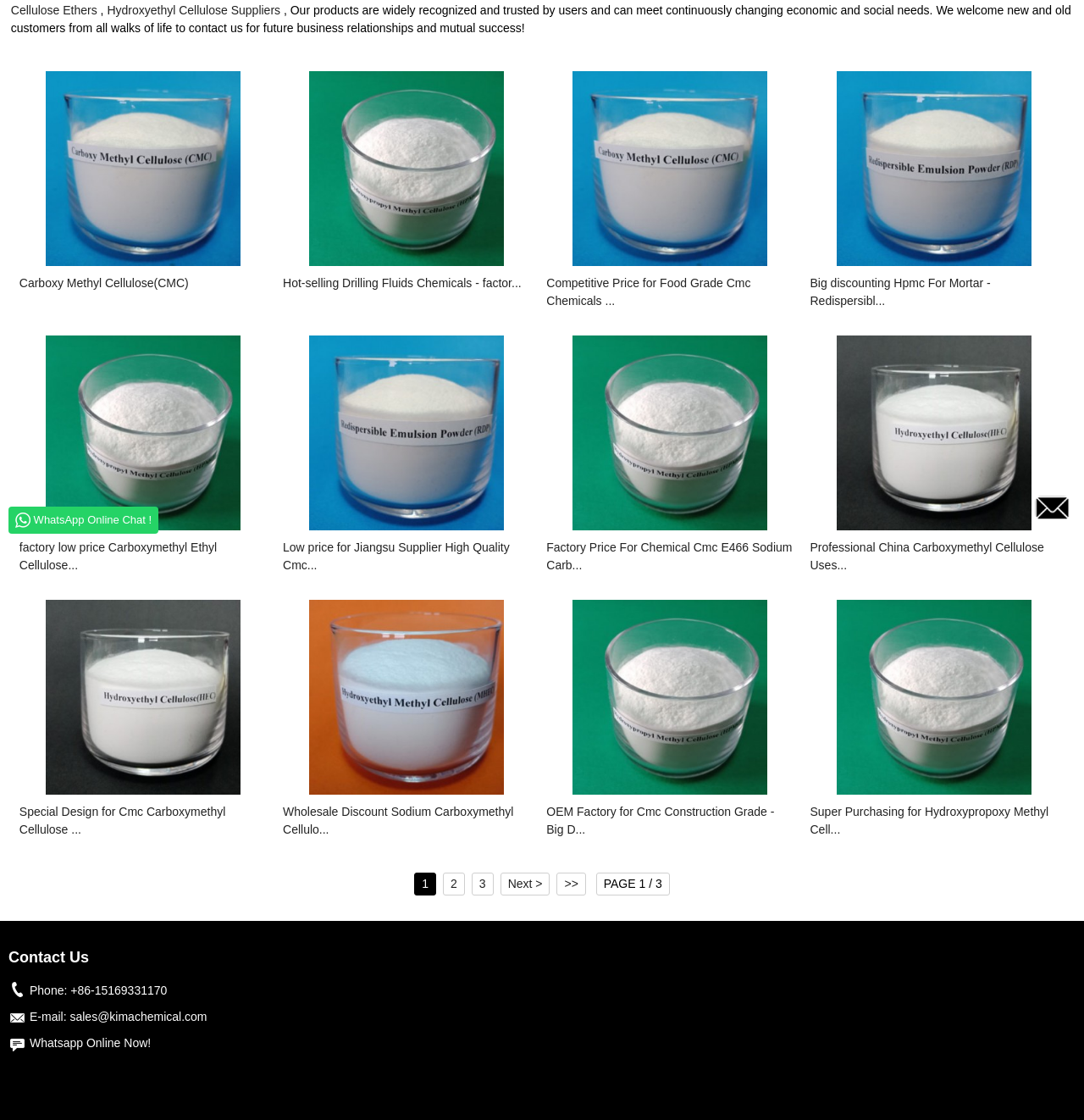Using the element description 2, predict the bounding box coordinates for the UI element. Provide the coordinates in (top-left x, top-left y, bottom-right x, bottom-right y) format with values ranging from 0 to 1.

[0.409, 0.779, 0.429, 0.8]